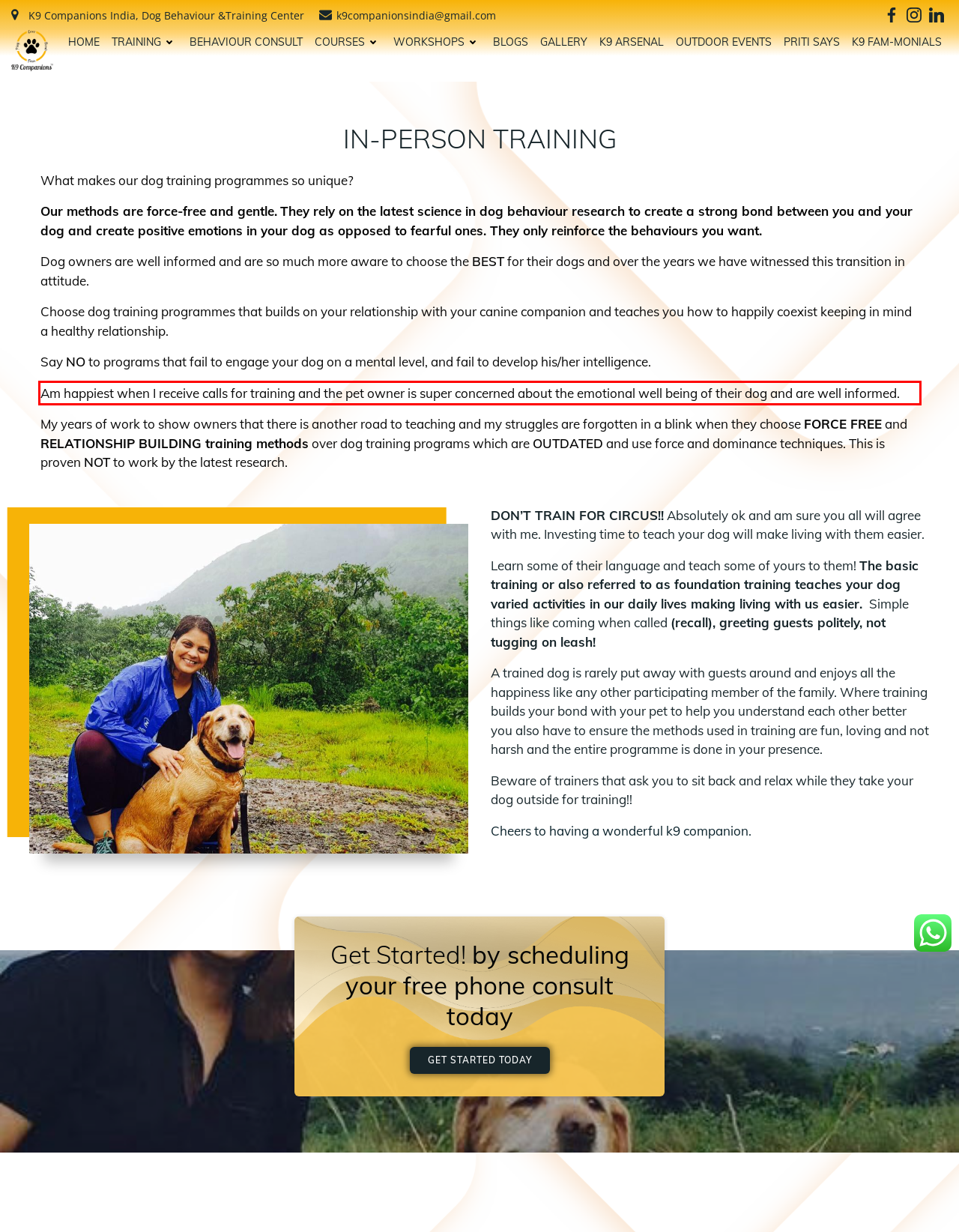Please perform OCR on the text within the red rectangle in the webpage screenshot and return the text content.

Am happiest when I receive calls for training and the pet owner is super concerned about the emotional well being of their dog and are well informed.